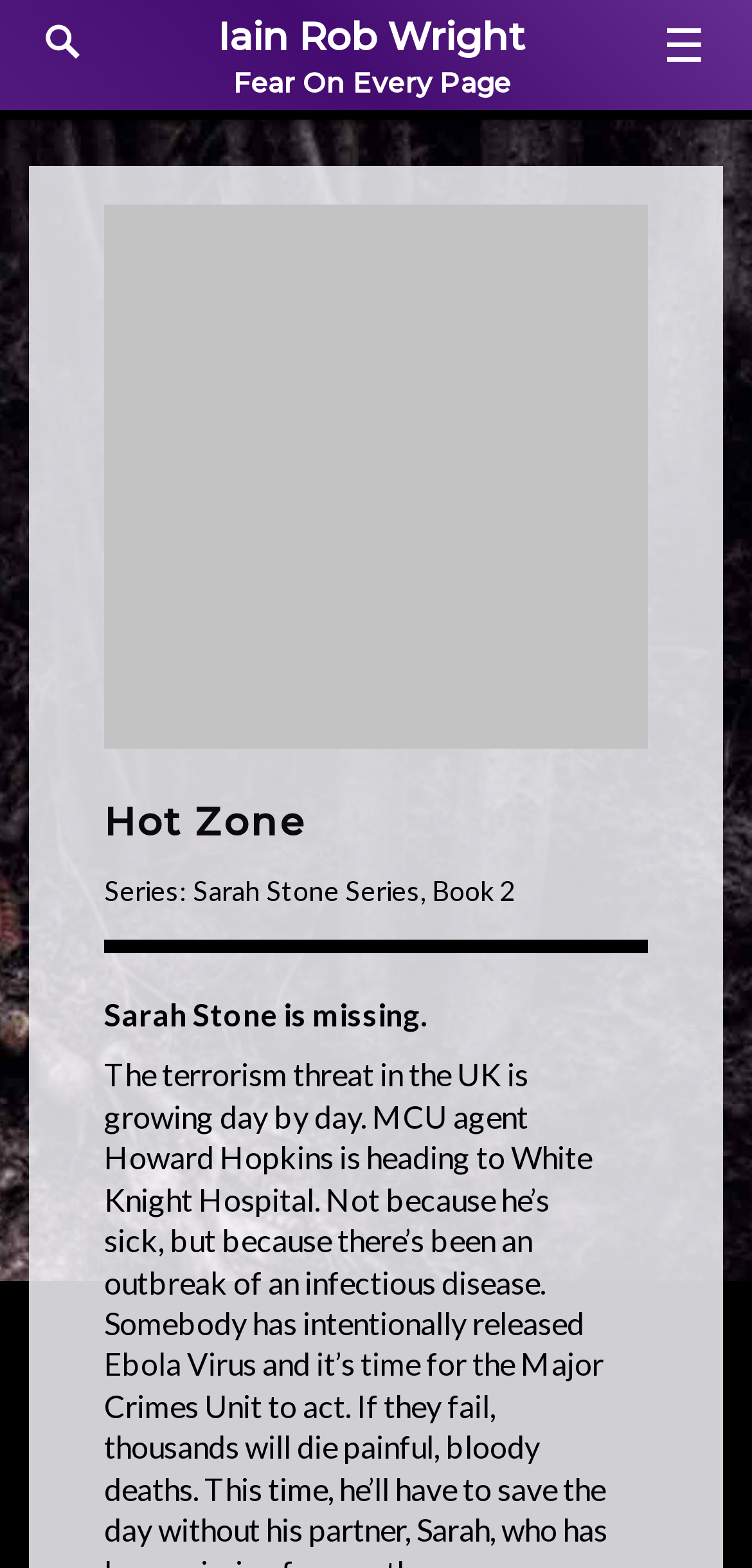Use a single word or phrase to answer the question: 
What is the current book number in the series?

2